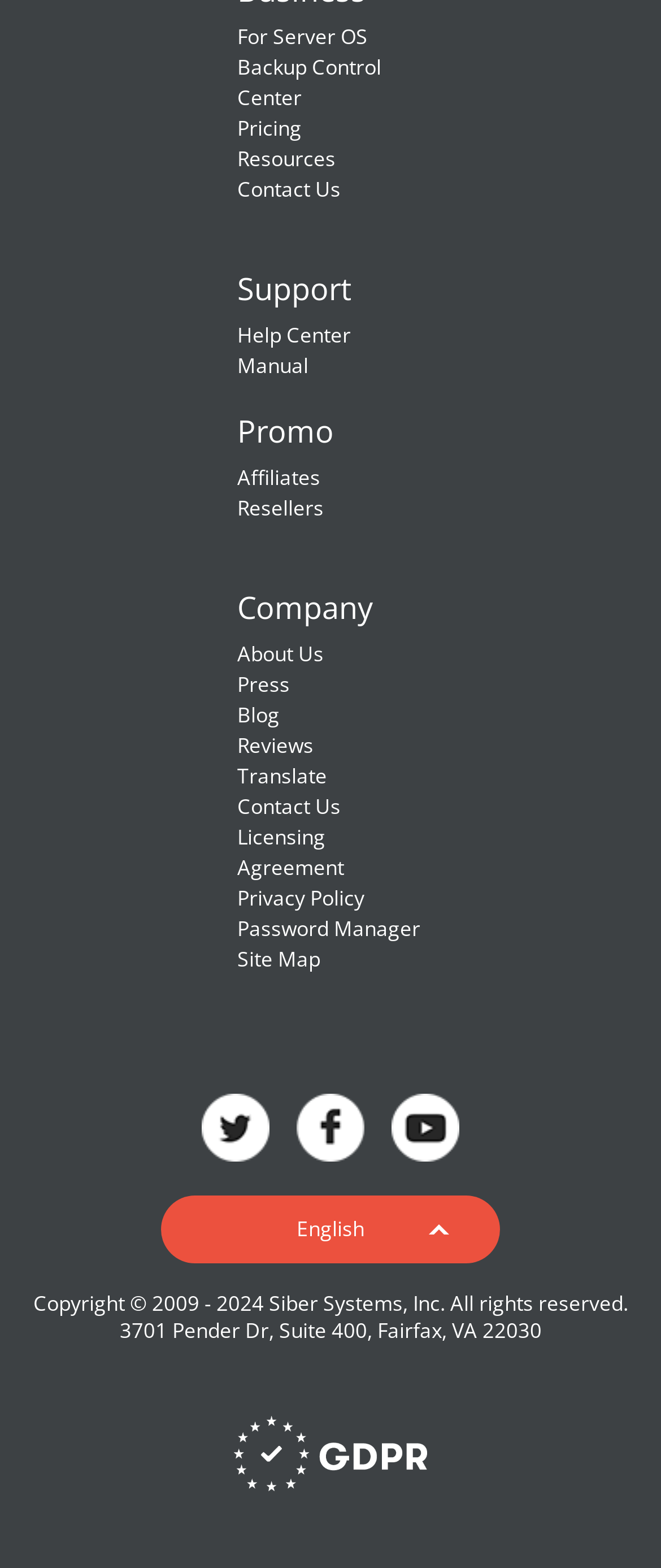Could you specify the bounding box coordinates for the clickable section to complete the following instruction: "Click on For Server OS"?

[0.359, 0.014, 0.556, 0.033]